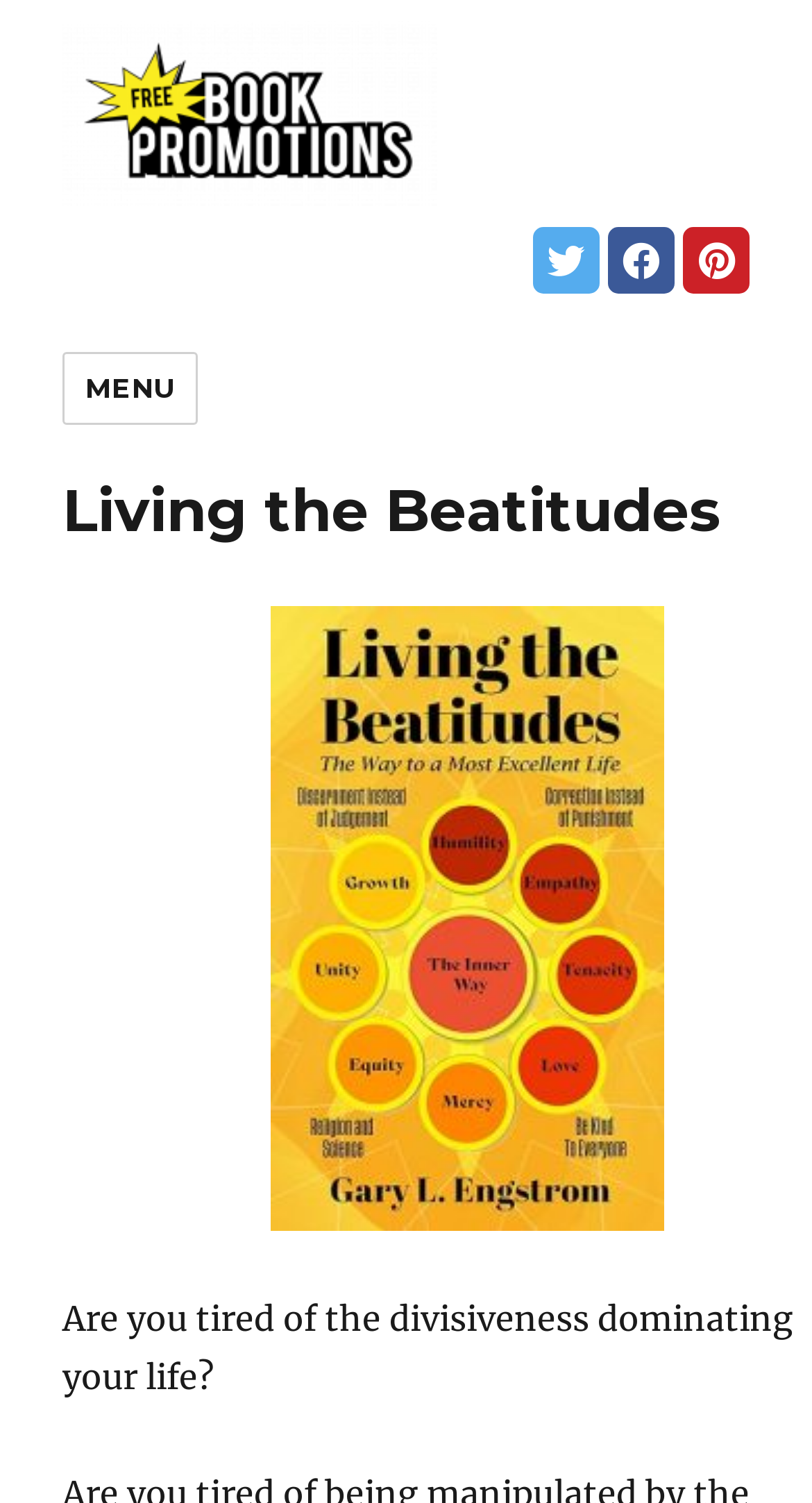Please extract the webpage's main title and generate its text content.

Living the Beatitudes